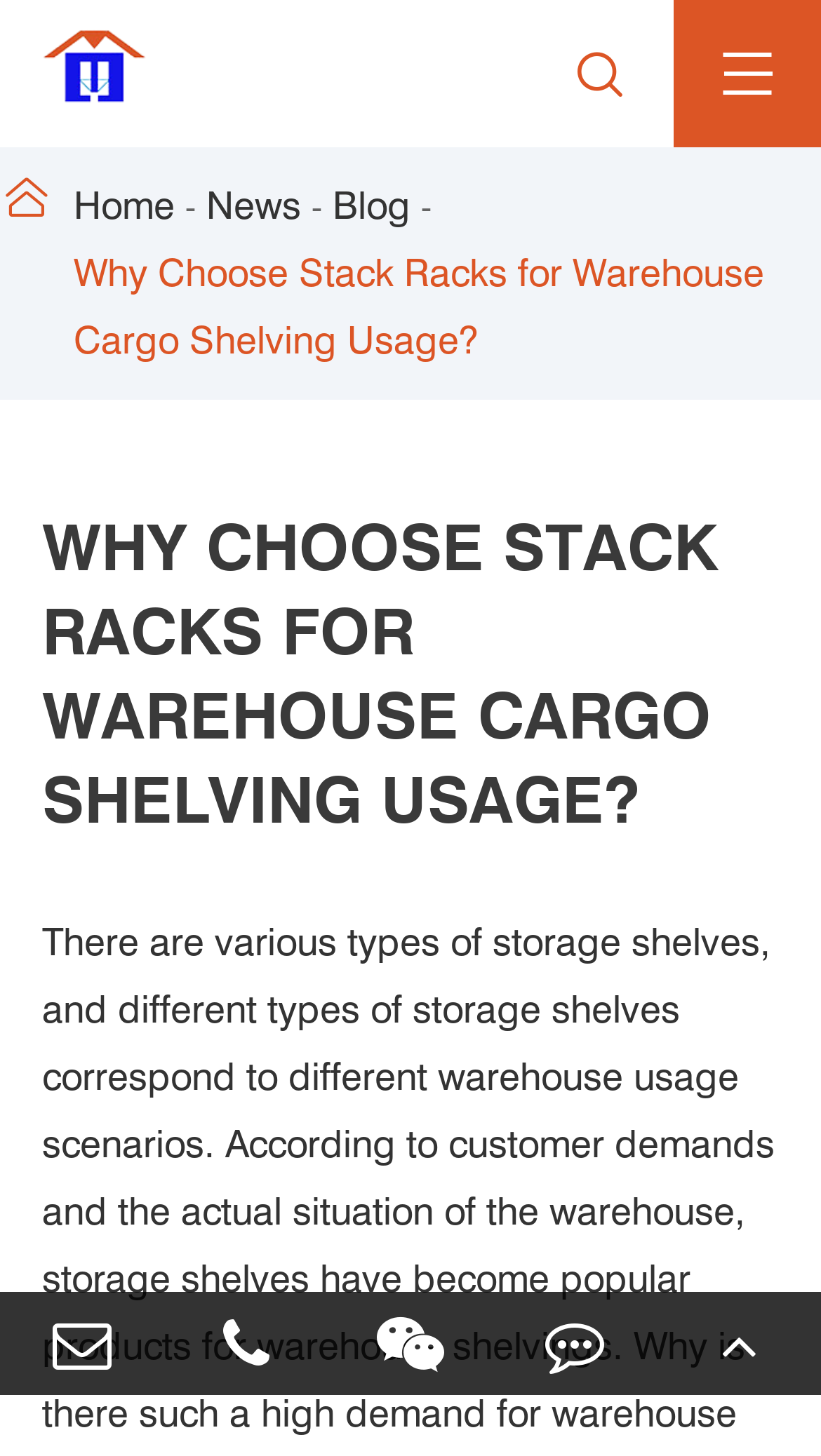Explain in detail what you observe on this webpage.

The webpage is about warehouse storage solutions, specifically highlighting the benefits of using stack racks for warehouse cargo shelving. 

At the top left corner, there is a link to the company's homepage, "Guangzhou Maobang Storage Equipment Co., Ltd." Next to it, there are two icons, possibly representing social media or navigation buttons. 

Below these elements, there is a navigation menu with four links: "Home", "News", "Blog", and the current page "Why Choose Stack Racks for Warehouse Cargo Shelving Usage?". 

The main content of the page is headed by a large title "WHY CHOOSE STACK RACKS FOR WAREHOUSE CARGO SHELVING USAGE?" which occupies most of the width of the page. 

At the bottom of the page, there are several links and icons. From left to right, there are two icons, a phone number "+8613922701145", and four links: "Wechat", "Feedback", and "TOP". The "TOP" link is likely an anchor link to the top of the page.